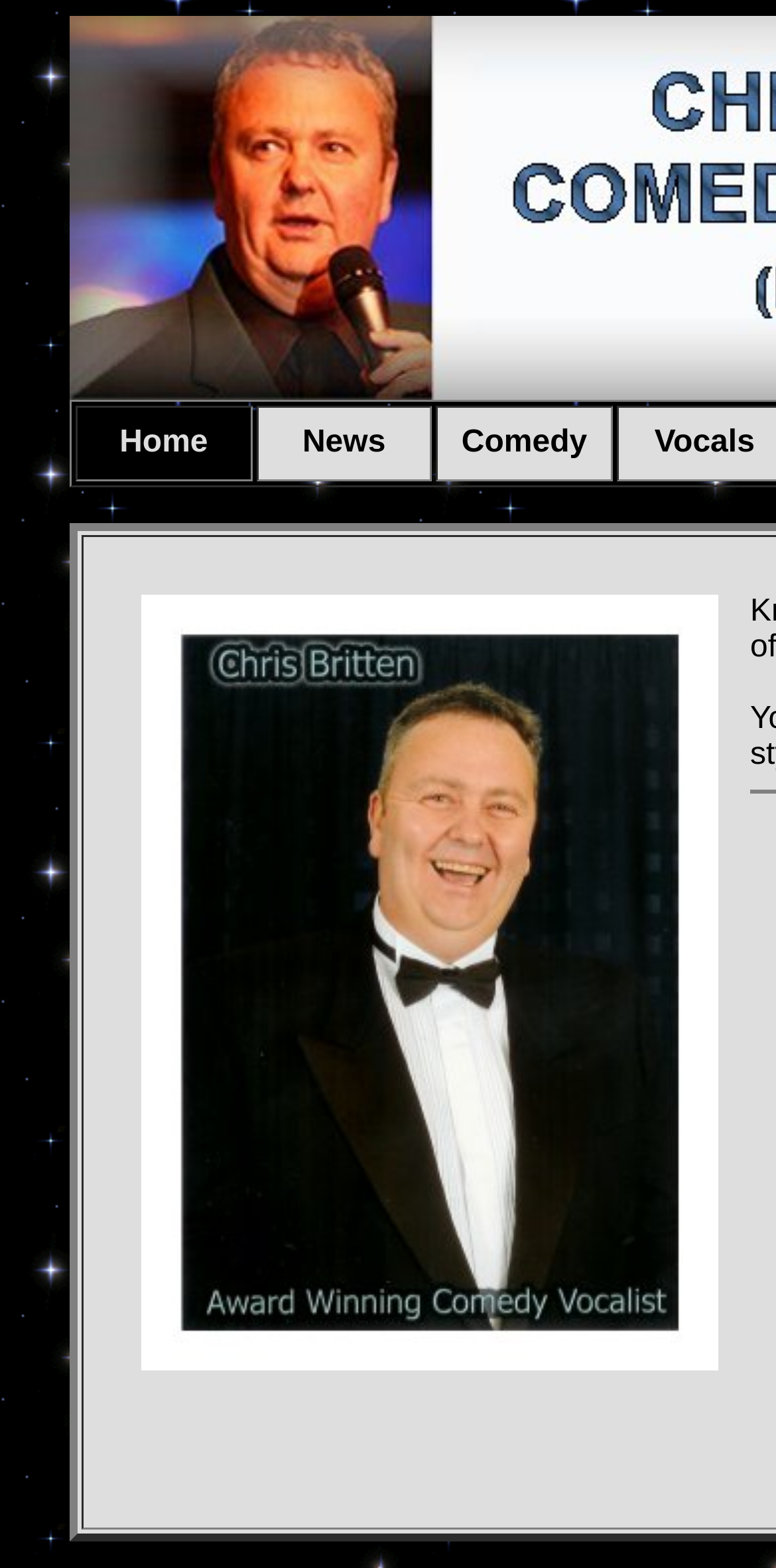Provide the bounding box coordinates for the specified HTML element described in this description: "Vocals". The coordinates should be four float numbers ranging from 0 to 1, in the format [left, top, right, bottom].

[0.843, 0.271, 0.973, 0.293]